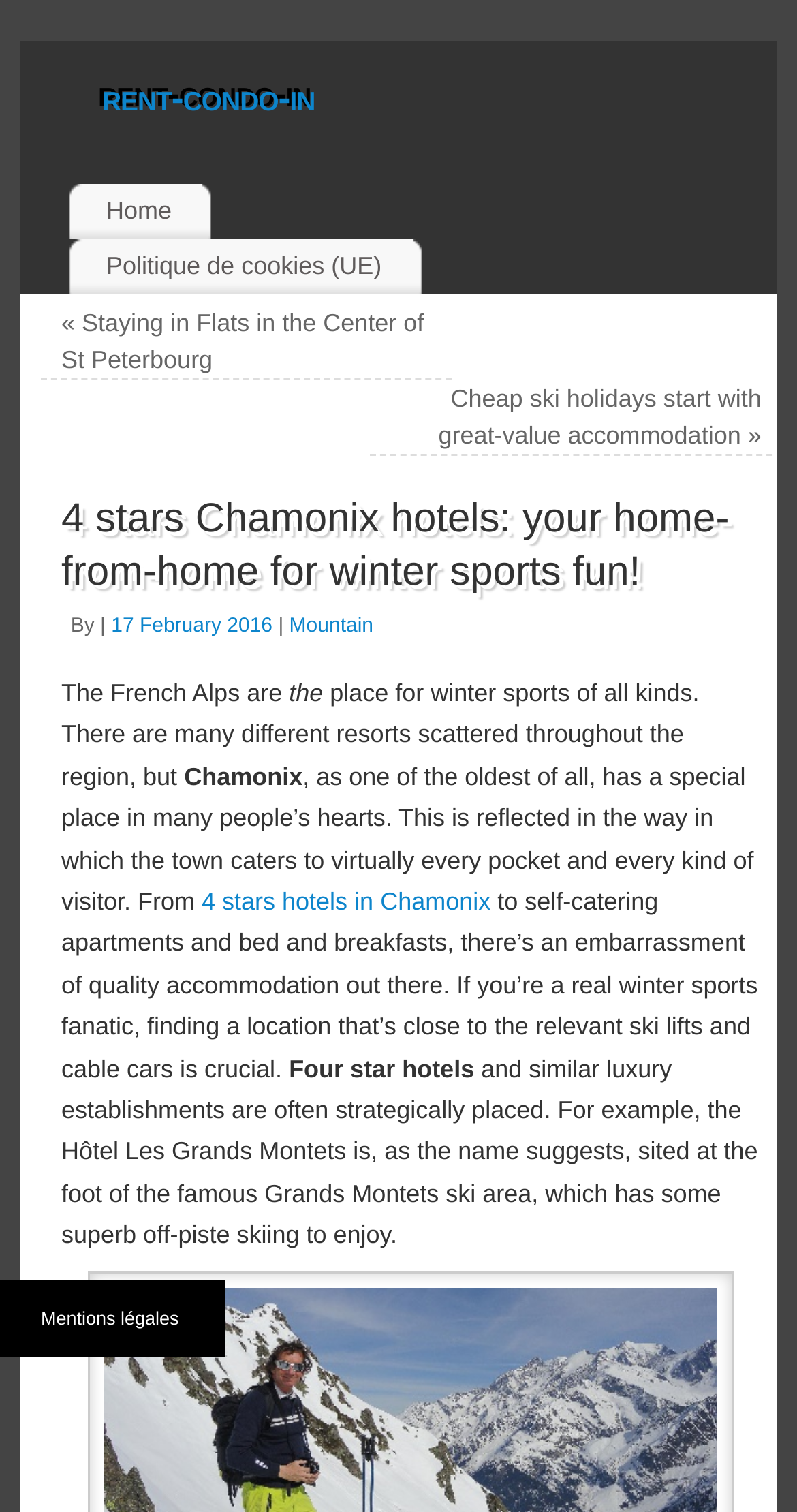Indicate the bounding box coordinates of the element that must be clicked to execute the instruction: "go to the Home page". The coordinates should be given as four float numbers between 0 and 1, i.e., [left, top, right, bottom].

None